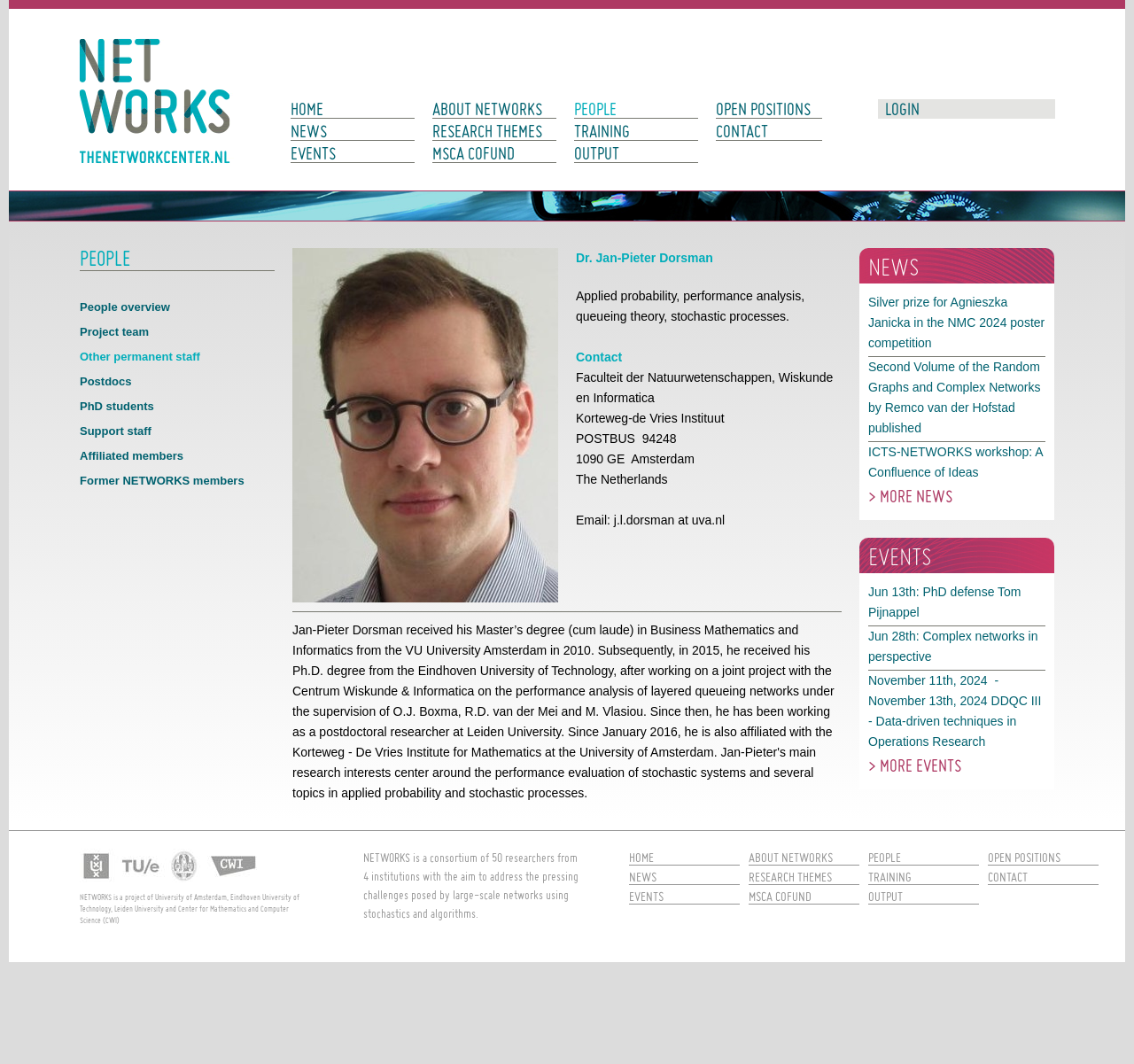What is the institution where Dr. Jan-Pieter Dorsman is affiliated?
Give a one-word or short phrase answer based on the image.

University of Amsterdam